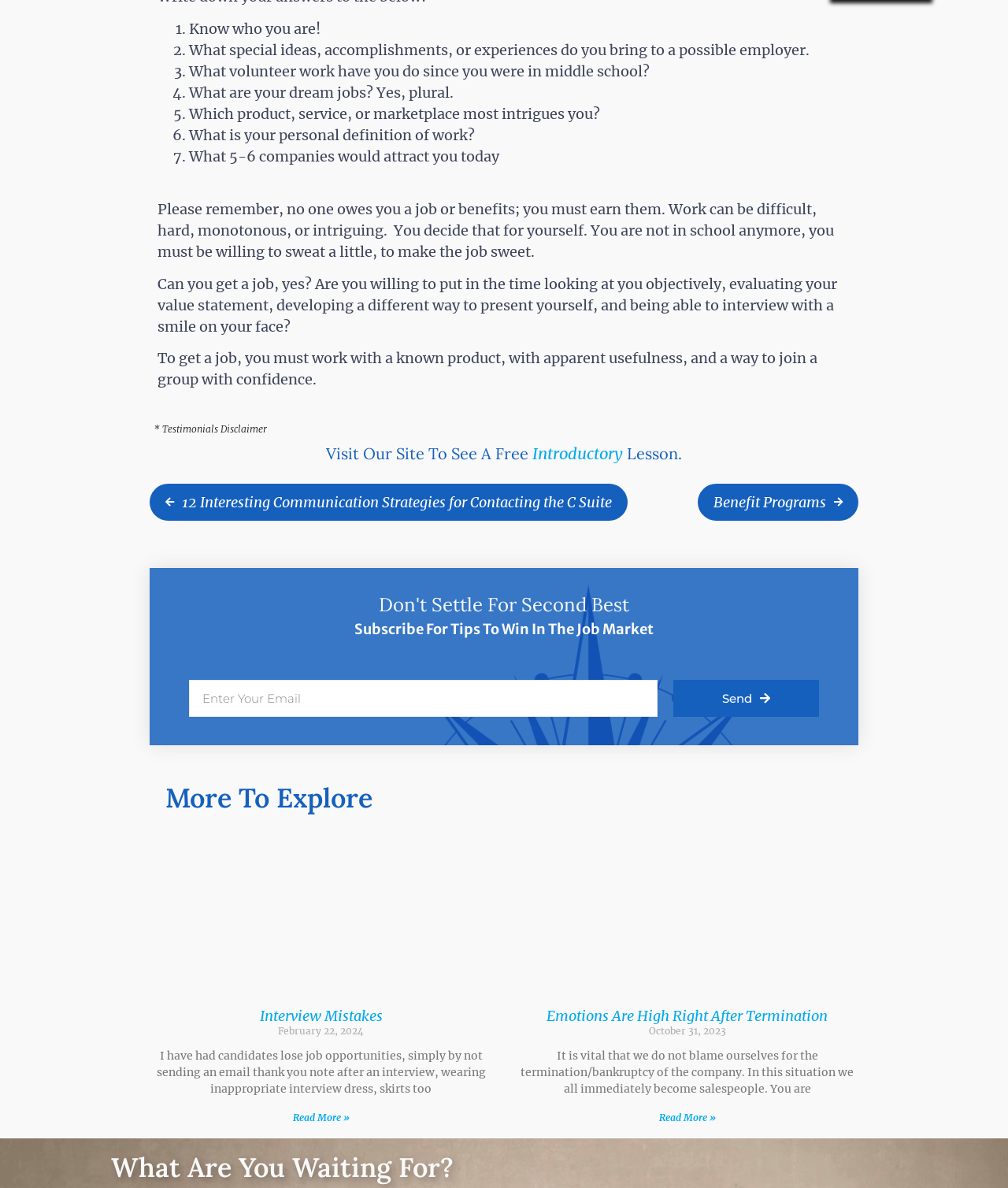Determine the bounding box coordinates for the UI element described. Format the coordinates as (top-left x, top-left y, bottom-right x, bottom-right y) and ensure all values are between 0 and 1. Element description: Read More »

[0.29, 0.935, 0.346, 0.945]